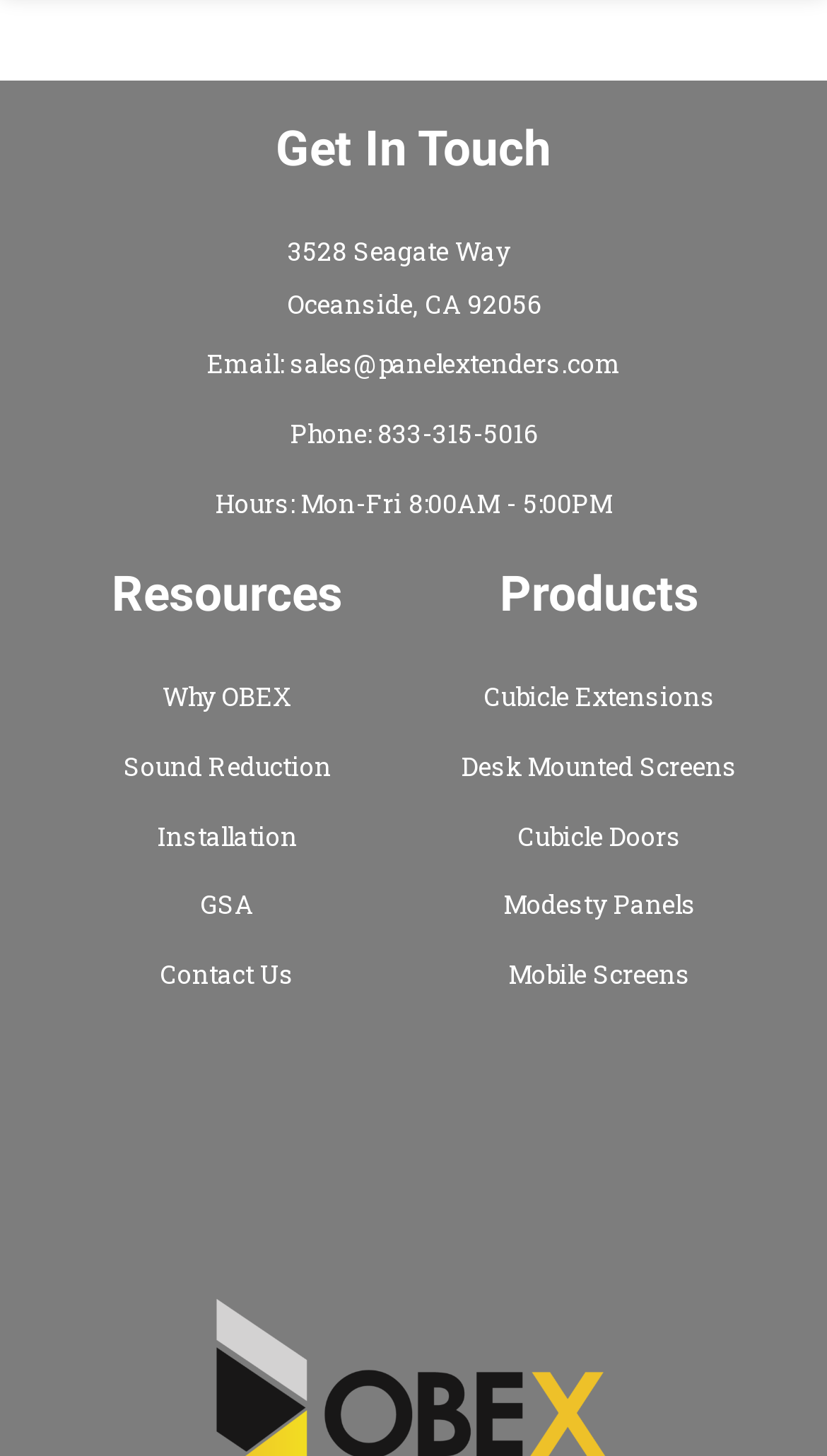What are the company's business hours?
Using the visual information, reply with a single word or short phrase.

Mon-Fri 8:00AM - 5:00PM